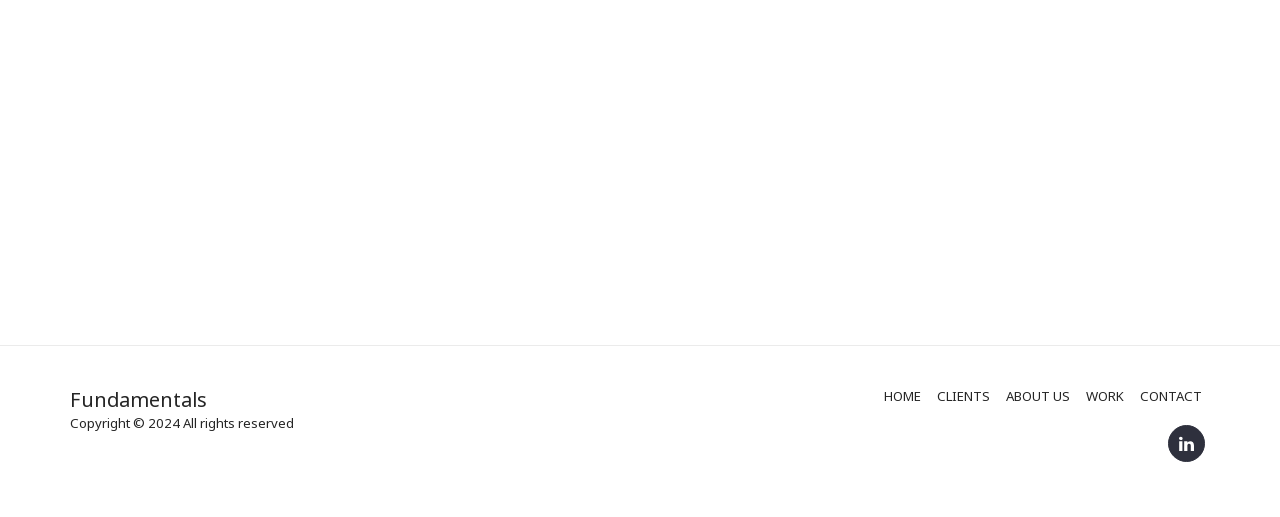Provide a one-word or short-phrase answer to the question:
What is the address of the company?

85 Great Portland Street, London, W1W 7LT